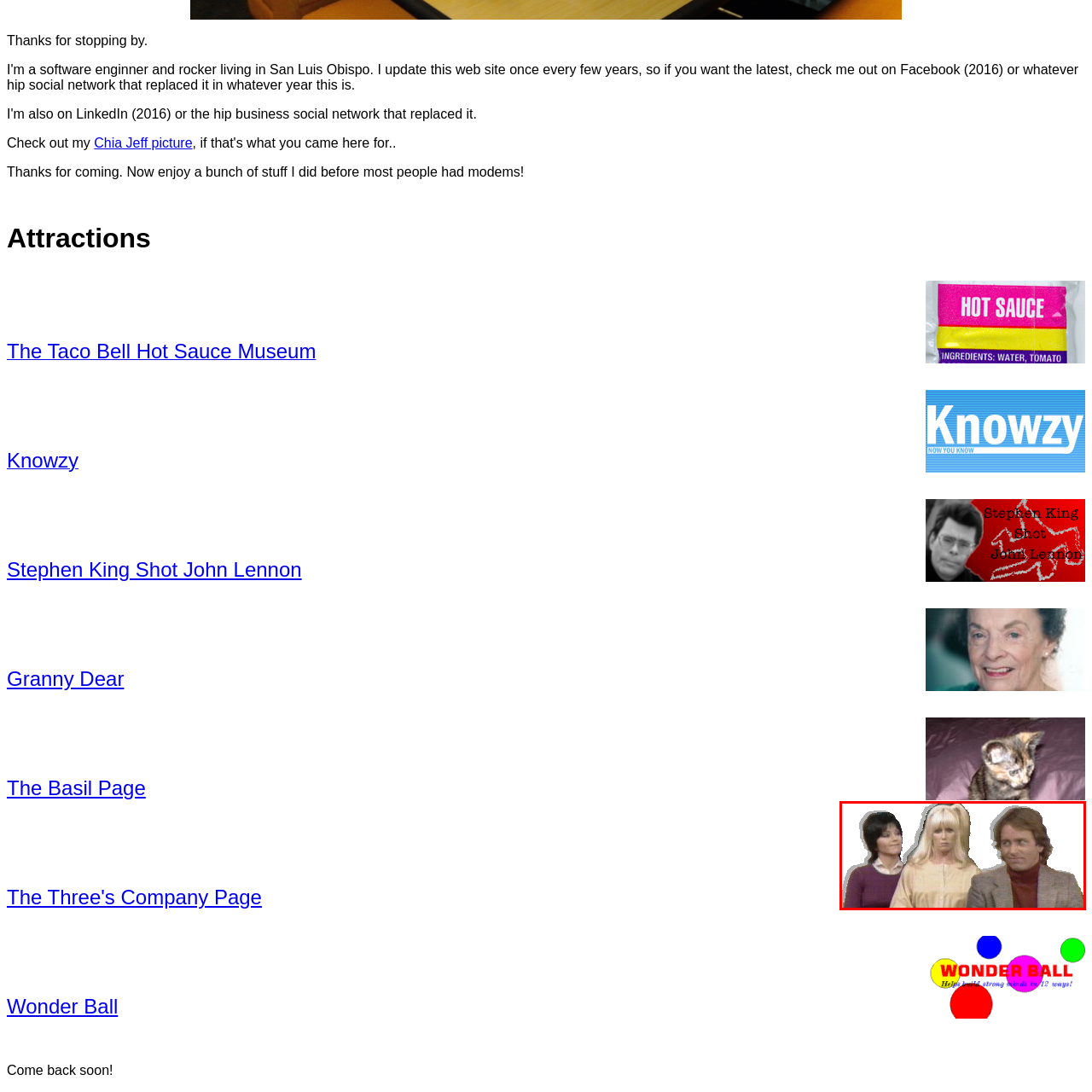Give a detailed account of the picture within the red bounded area.

The image features three characters from the classic television show "Three's Company," a beloved sitcom known for its comedic take on misunderstandings and romantic entanglements among roommates. In the foreground, a man with tousled brown hair wears a stylish gray blazer over a red turtleneck, sporting a light-hearted expression, suggesting his character's typical charm. To his left, a woman with long, blonde hair pulled back into a ponytail looks serious, dressed in a beige outfit. Next to her, another woman with short, dark hair and a purple sweater appears to be observing the scene with intrigue. This dynamic captures the essence of the show's humor and interpersonal relationships, highlighting the unique personalities of each character. The playful interaction depicted in this moment encapsulates the show's appeal and its enduring legacy in television history.